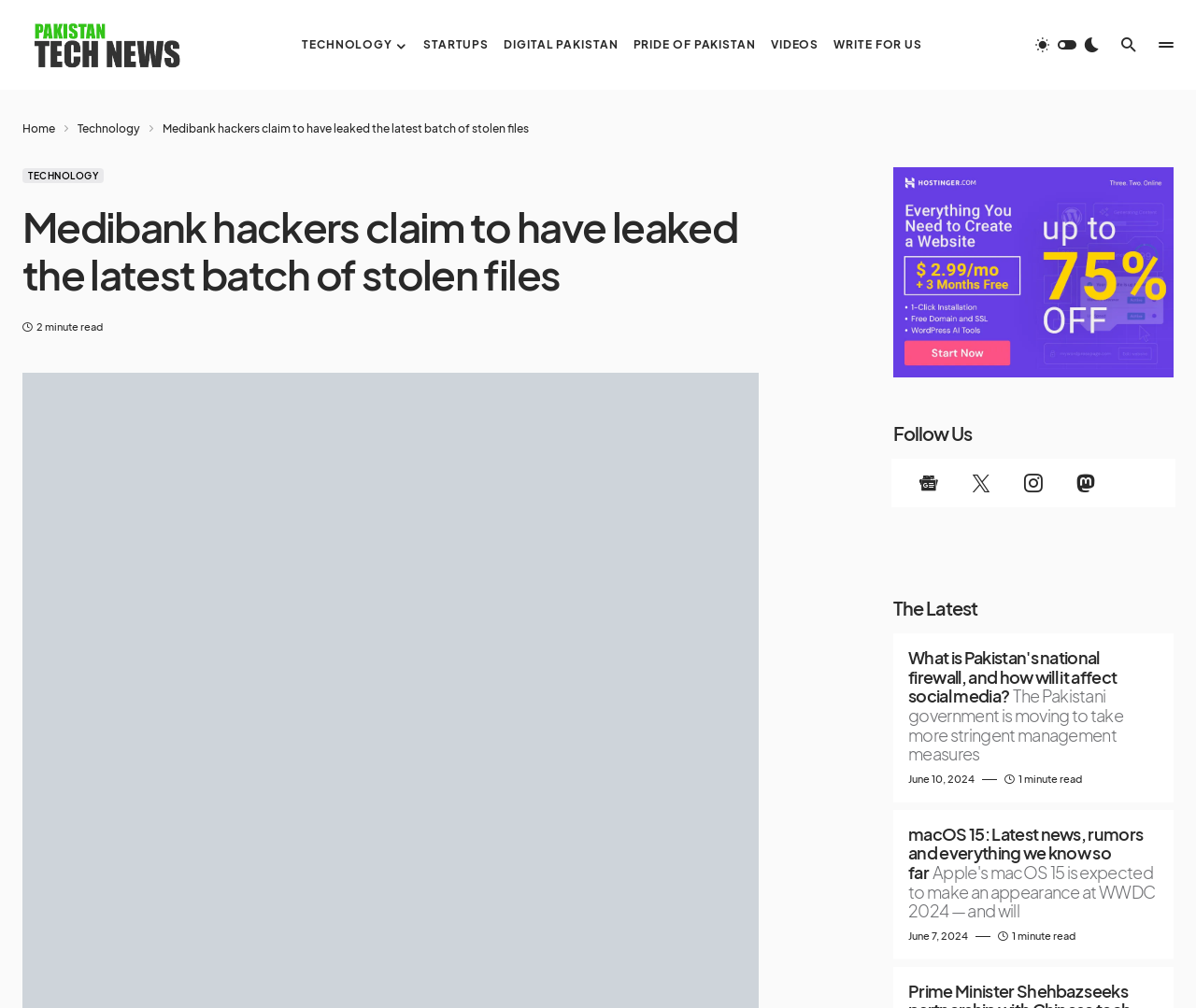Pinpoint the bounding box coordinates of the area that should be clicked to complete the following instruction: "Click on the 'Pain Relief Cream Boxes' link". The coordinates must be given as four float numbers between 0 and 1, i.e., [left, top, right, bottom].

None